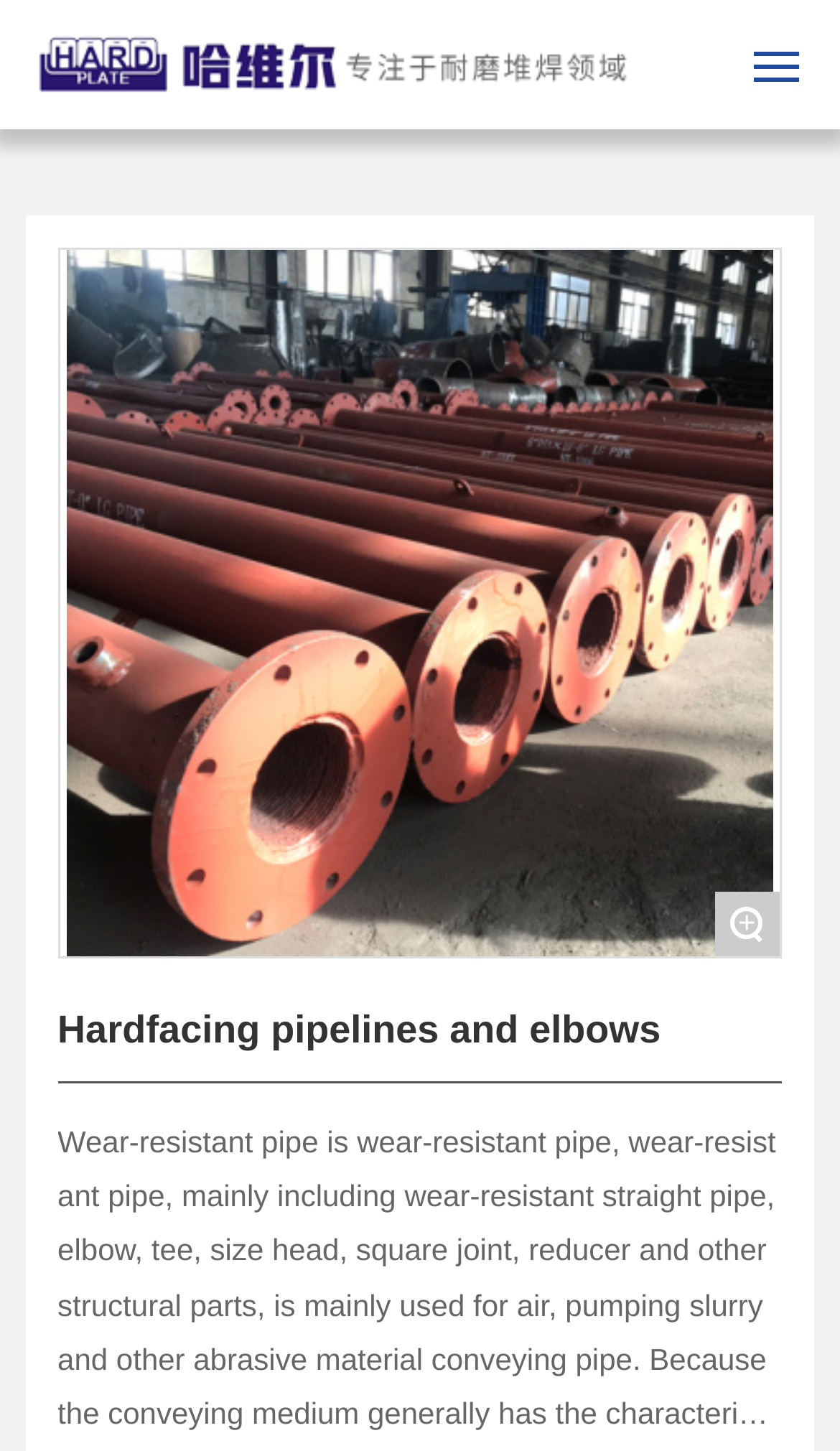Craft a detailed narrative of the webpage's structure and content.

The webpage is about Hardfacing pipelines and elbows, a type of wear-resistant pipe. At the top, there is a navigation menu with 7 links: Home, About, Product, Industry Applications, Corporate Strength, News, and Contact. Each link has a corresponding icon to its right. Below the navigation menu, there is a large image that spans almost the entire width of the page, showcasing Hardfacing pipelines and elbows.

On the right side of the page, there is a smaller image with a "+" symbol next to it. Below this image, there are four smaller images arranged horizontally, each displaying Hardfacing pipelines and elbows from different angles.

At the very top of the page, there is a link to the company's website, Shenyang Havel Surface Engineering Technology Co., Ltd. Additionally, there is a link to a Chinese version of the website at the bottom of the navigation menu.